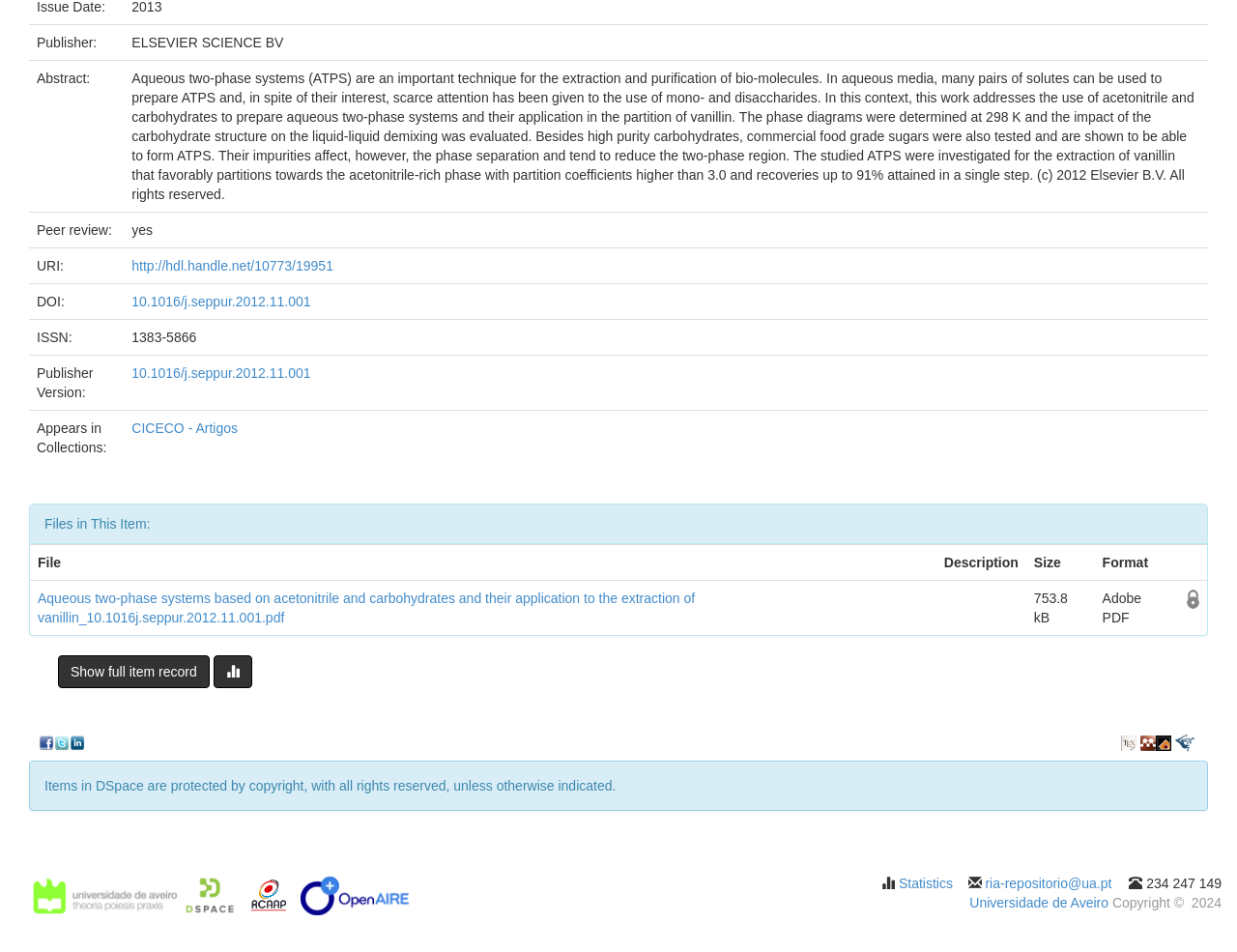Find the bounding box of the web element that fits this description: "ria-repositorio@ua.pt".

[0.796, 0.92, 0.899, 0.936]